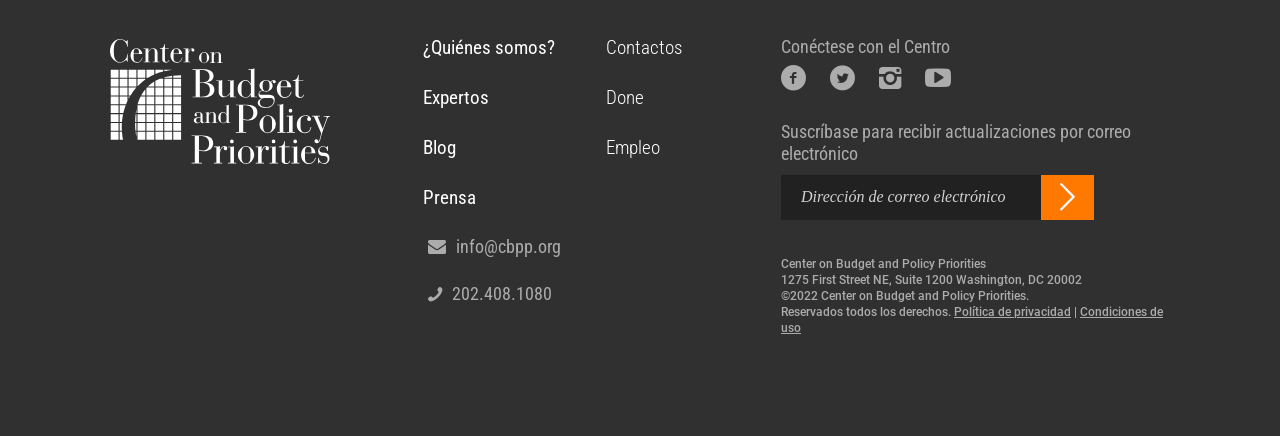What is the organization's logo?
Refer to the image and provide a thorough answer to the question.

The logo is an image element located at the top left corner of the webpage, with a bounding box of [0.086, 0.09, 0.258, 0.376]. It is described as 'CBPP Logo'.